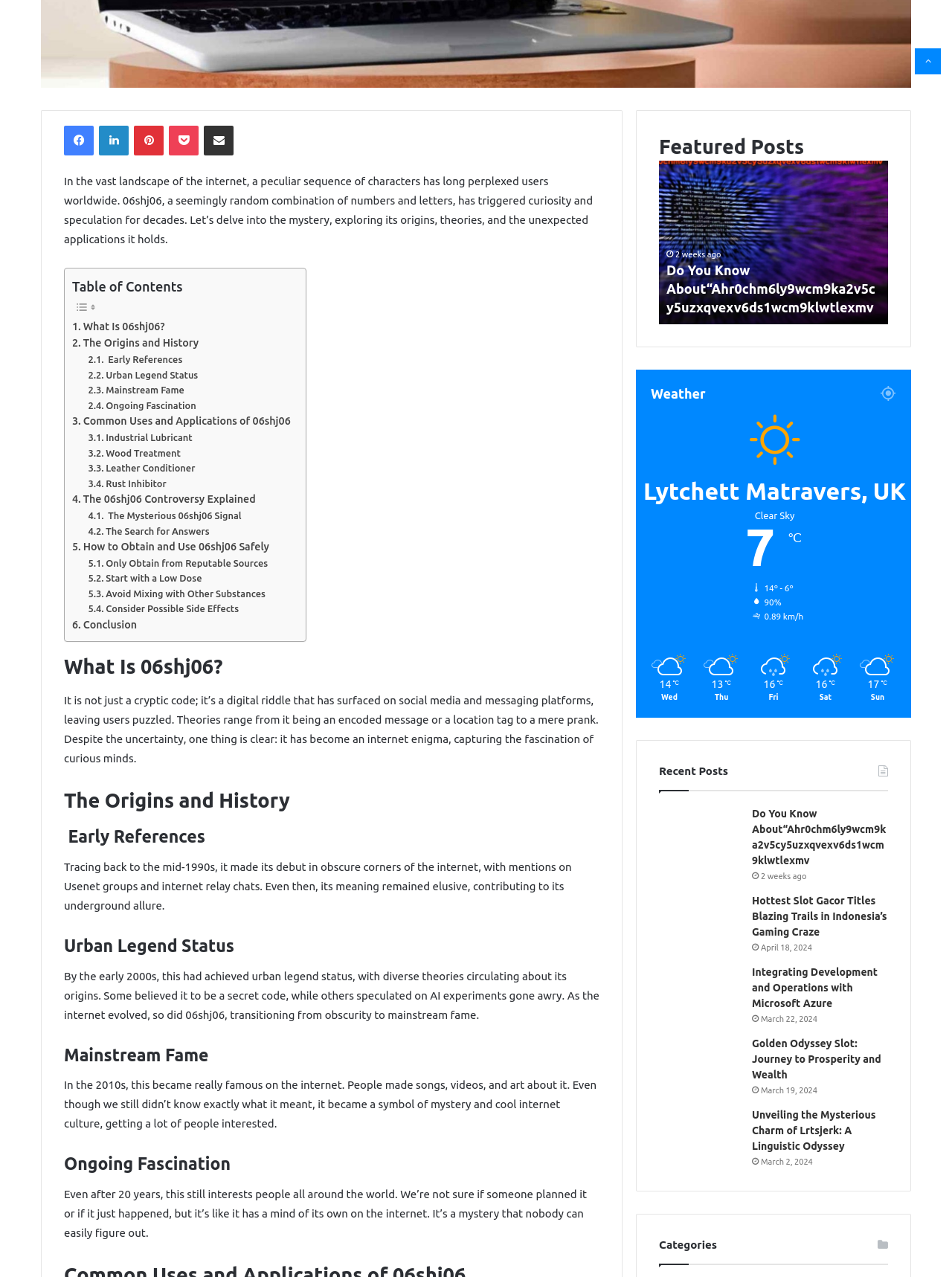Determine the bounding box coordinates for the clickable element to execute this instruction: "Check the weather in Lytchett Matravers, UK". Provide the coordinates as four float numbers between 0 and 1, i.e., [left, top, right, bottom].

[0.676, 0.374, 0.952, 0.395]